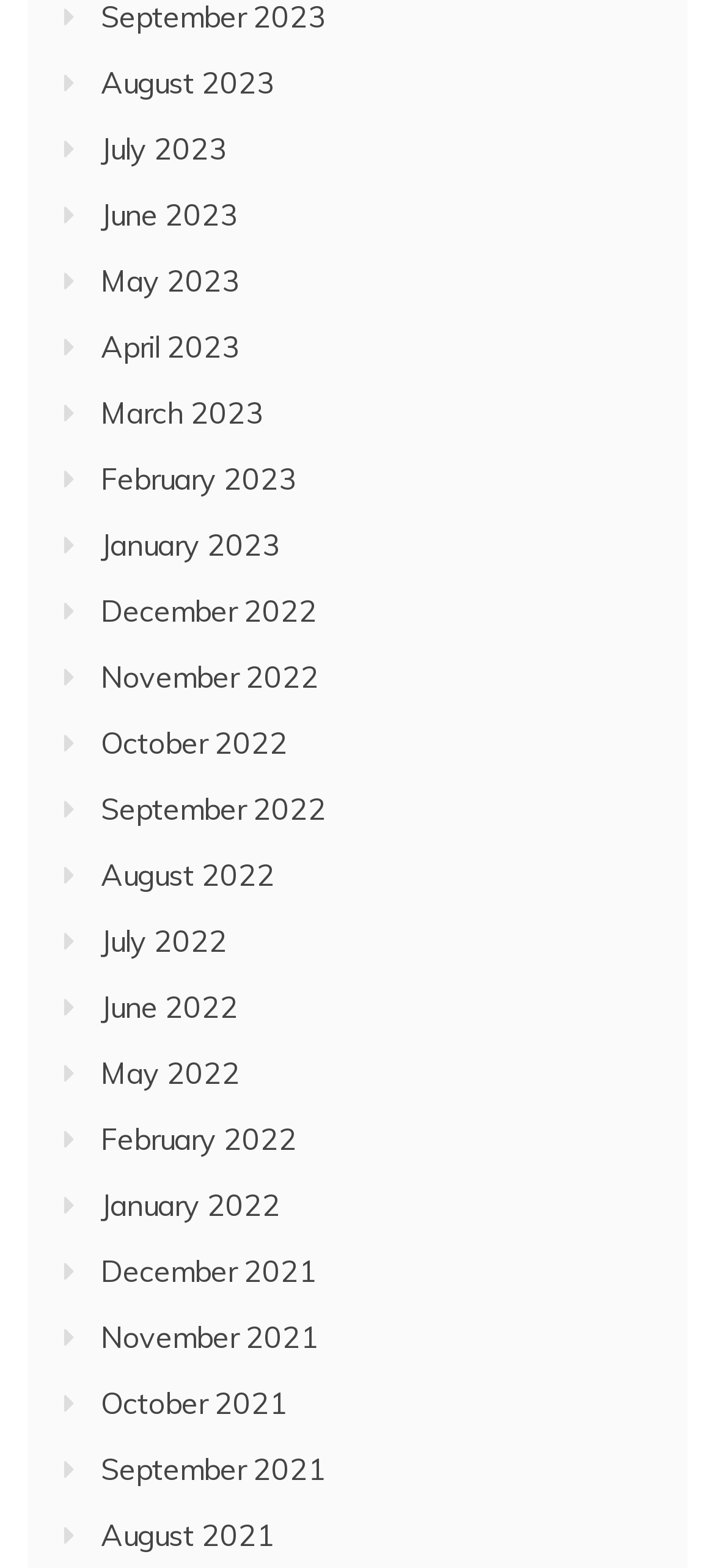Provide the bounding box coordinates for the specified HTML element described in this description: "October 2022". The coordinates should be four float numbers ranging from 0 to 1, in the format [left, top, right, bottom].

[0.141, 0.462, 0.403, 0.485]